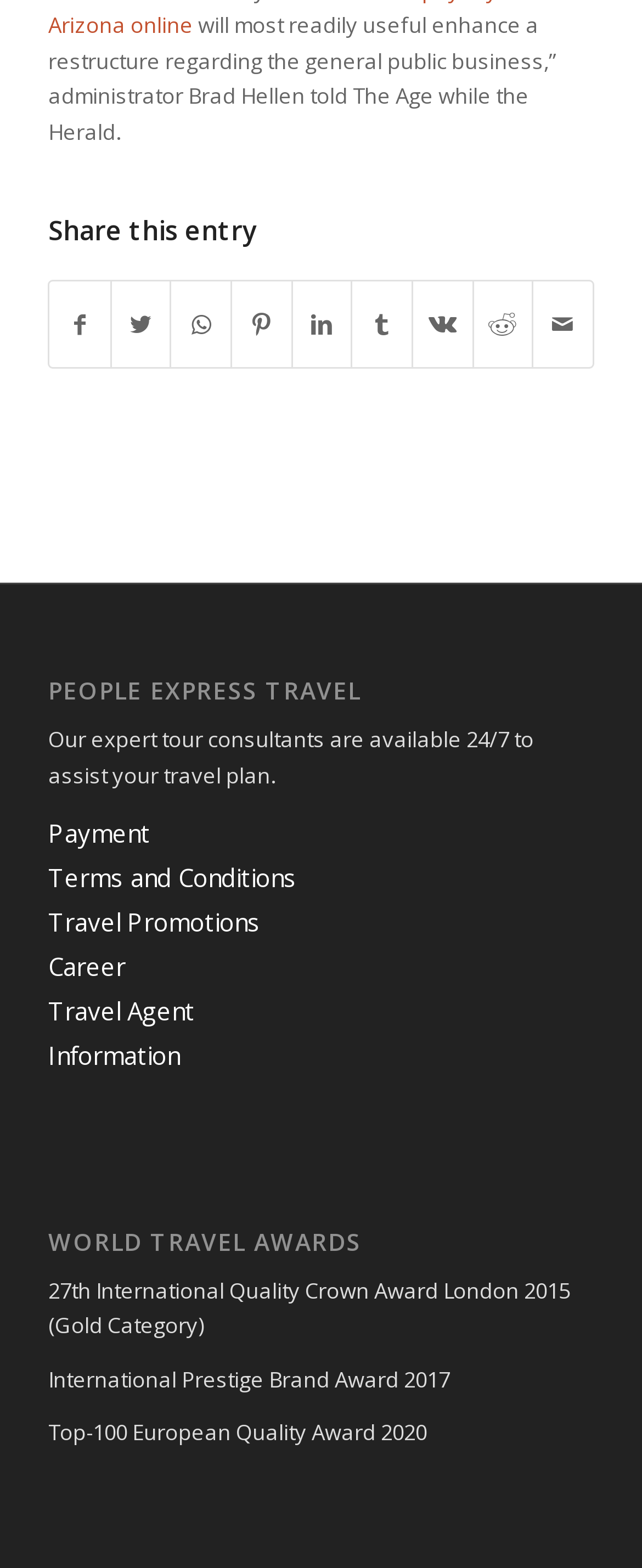Locate the bounding box coordinates of the area that needs to be clicked to fulfill the following instruction: "Check Career opportunities". The coordinates should be in the format of four float numbers between 0 and 1, namely [left, top, right, bottom].

[0.075, 0.606, 0.196, 0.627]